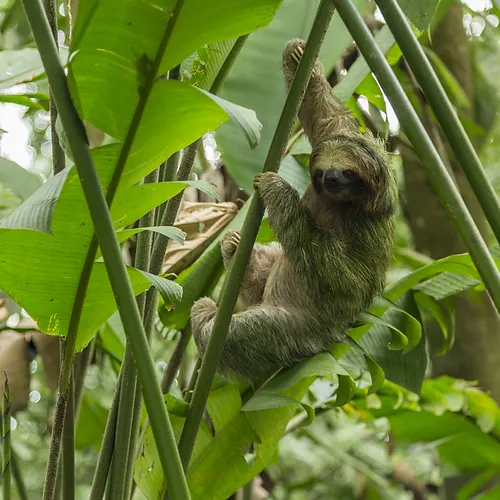Provide your answer in a single word or phrase: 
What is the sloth's movement described as?

Slow and deliberate